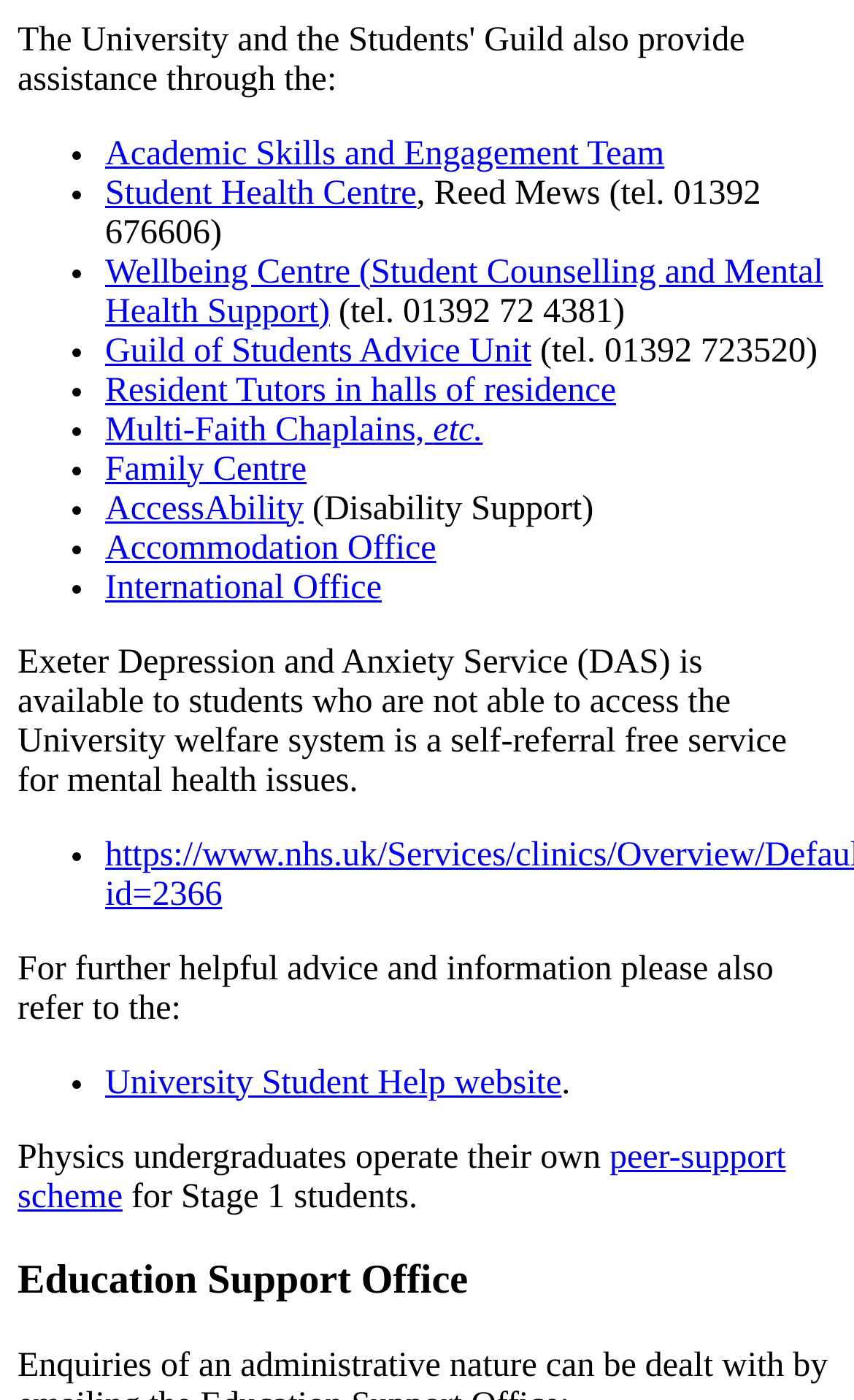Identify the bounding box coordinates of the area you need to click to perform the following instruction: "Contact the Student Health Centre".

[0.123, 0.124, 0.488, 0.151]